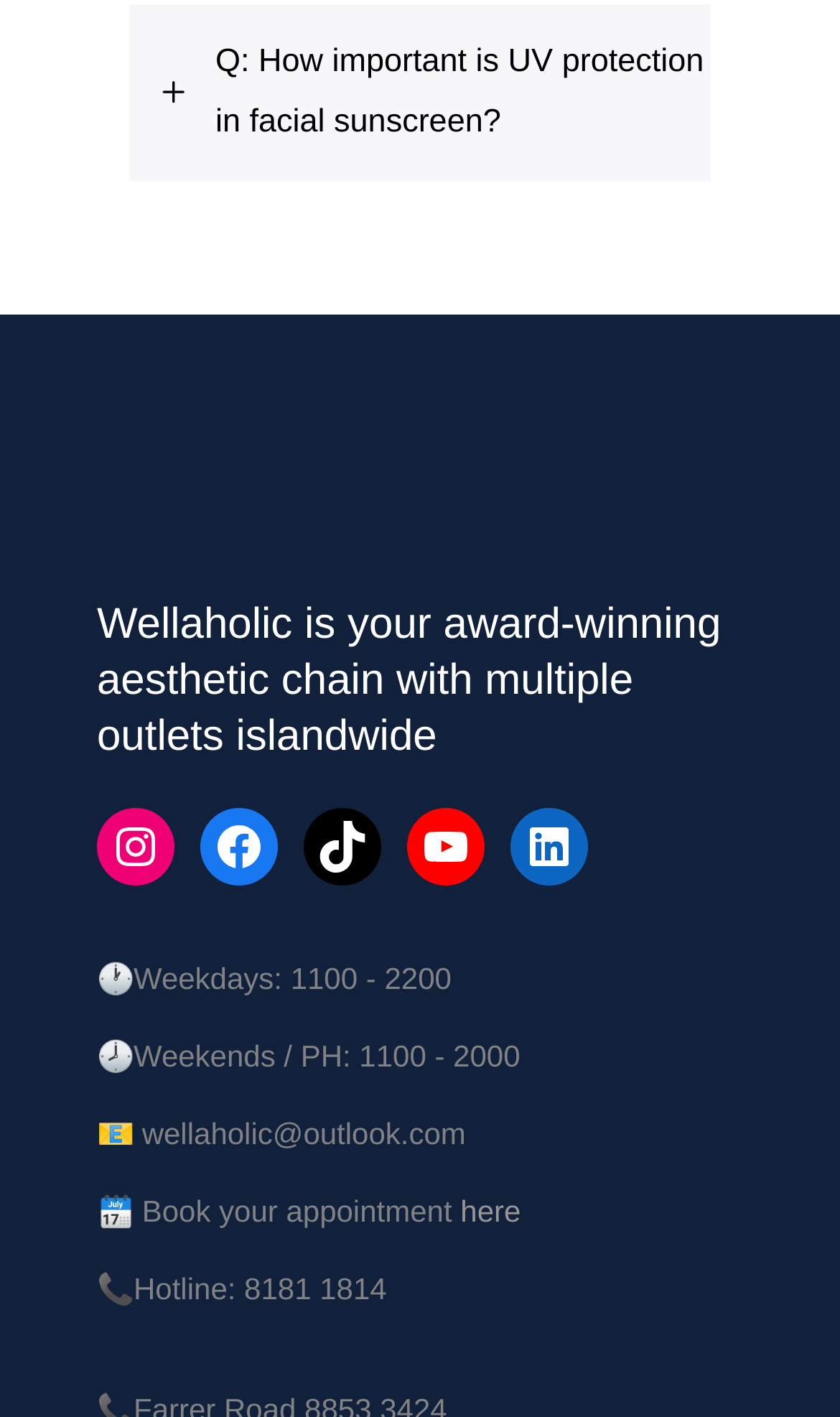What is the hotline number?
Look at the image and provide a detailed response to the question.

The hotline number can be found in the StaticText element with the text '📞Hotline: 8181 1814'.